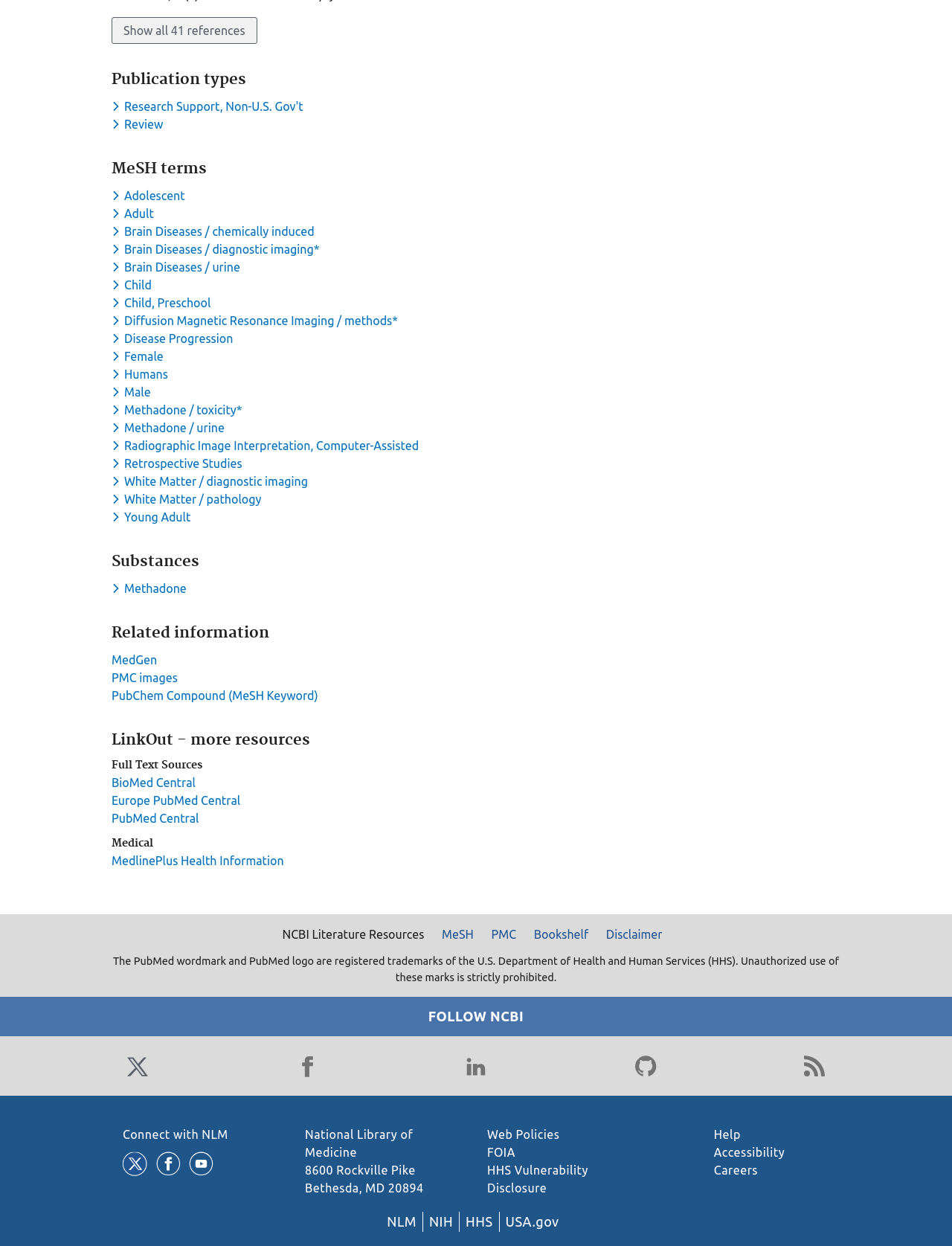Please provide the bounding box coordinates for the element that needs to be clicked to perform the instruction: "Follow NCBI on Twitter". The coordinates must consist of four float numbers between 0 and 1, formatted as [left, top, right, bottom].

[0.129, 0.844, 0.16, 0.868]